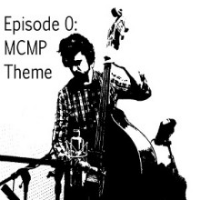What is the style of the artwork?
Could you answer the question in a detailed manner, providing as much information as possible?

The caption describes the artistic style as bold and monochromatic, emphasizing the musician's concentration and the instrument's prominent role in the theme's creation.